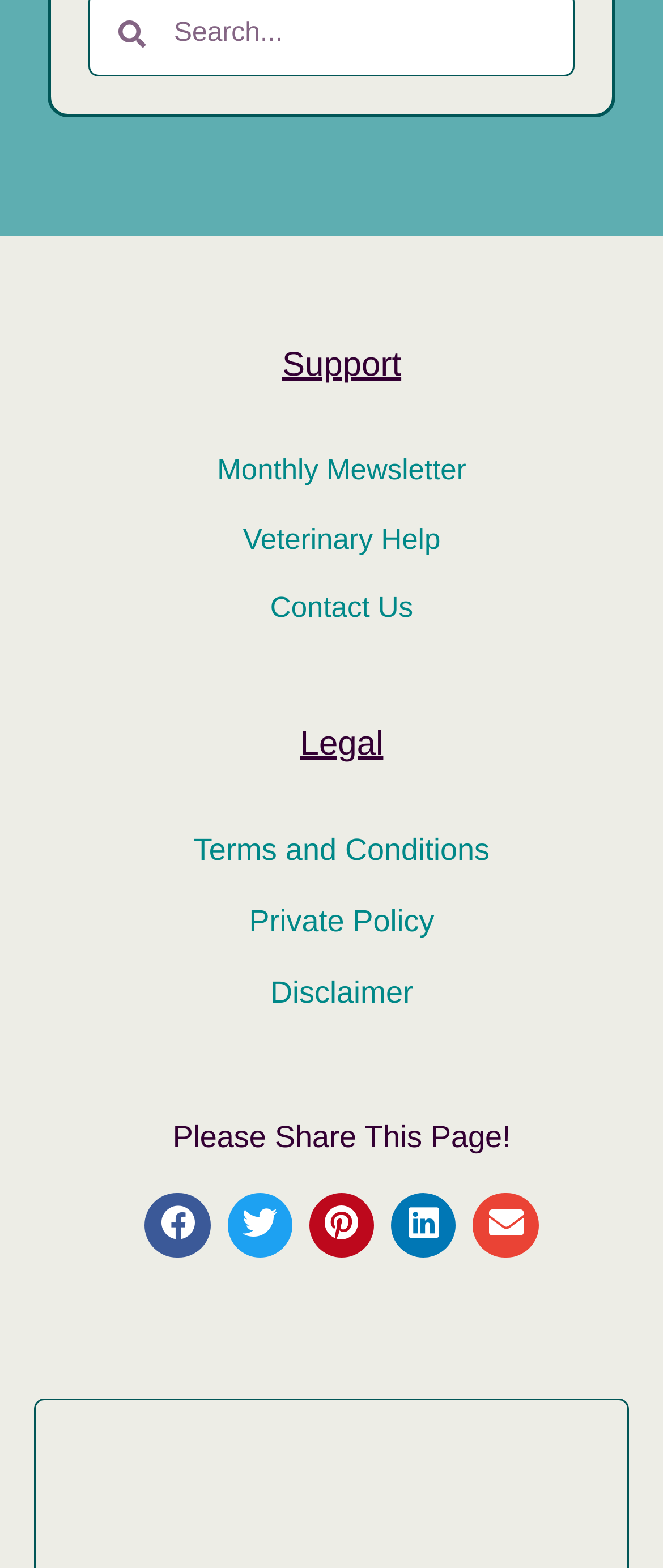Can you identify the bounding box coordinates of the clickable region needed to carry out this instruction: 'Share on Facebook'? The coordinates should be four float numbers within the range of 0 to 1, stated as [left, top, right, bottom].

[0.219, 0.76, 0.317, 0.802]